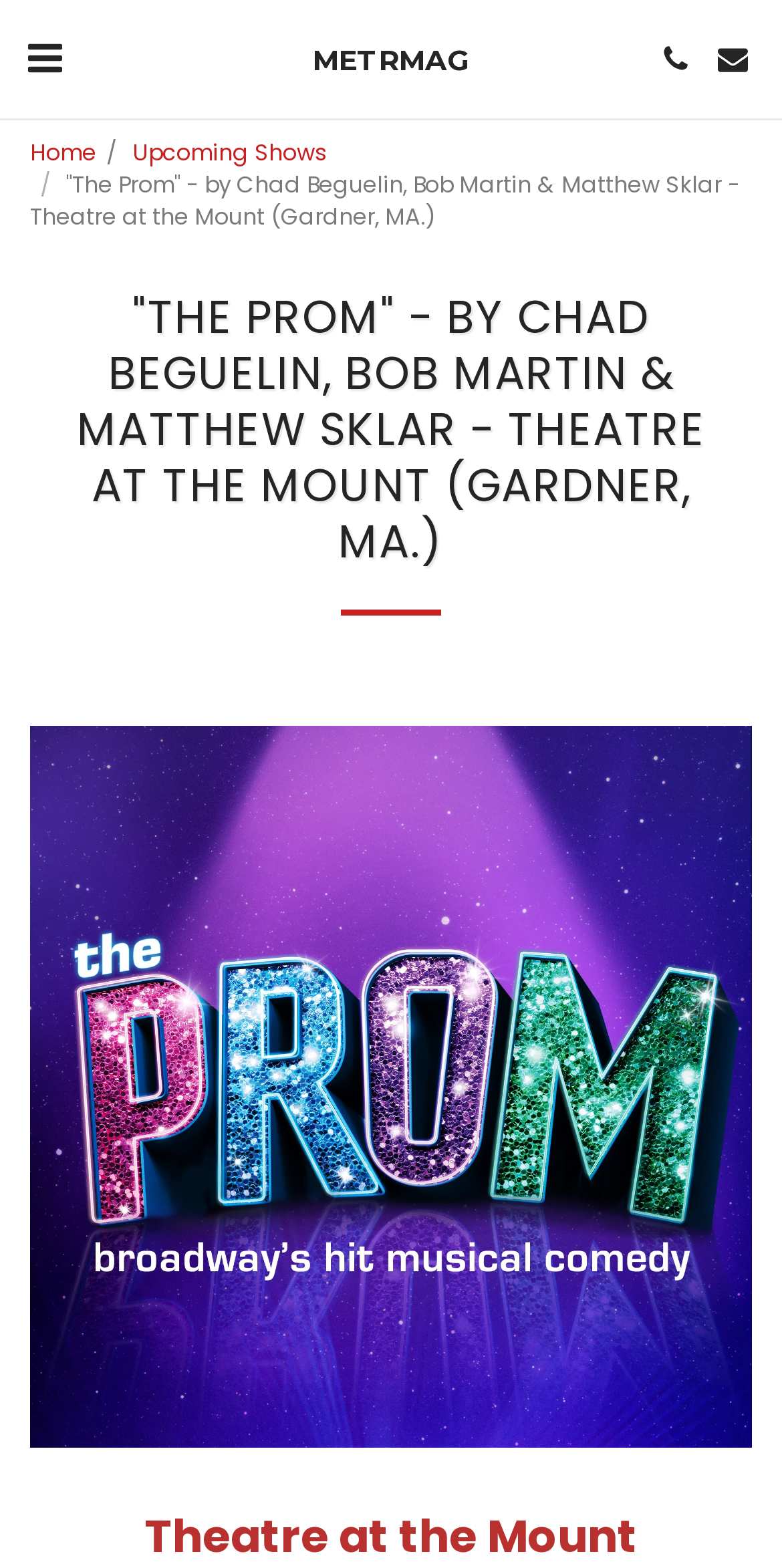Elaborate on the webpage's design and content in a detailed caption.

The webpage appears to be an event page for the musical "The Prom" at the Theatre at the Mount in Gardner, MA. At the top left, there is a small button with no text, and next to it, a link to the website's homepage, "METRMAG". On the top right, there are two more buttons, one with a search icon and another with no text. 

Below the top section, there are three links: "Home", "Upcoming Shows", and a title link that repeats the event title, "The Prom" - by Chad Beguelin, Bob Martin & Matthew Sklar - Theatre at the Mount (Gardner, MA.). 

The main content area has a large heading that also displays the event title, followed by a horizontal separator line. Below the separator, there is a large image related to the event, taking up most of the width. 

At the bottom of the page, there is a heading that reads "Theatre at the Mount", and below it, a link to the theatre's page.